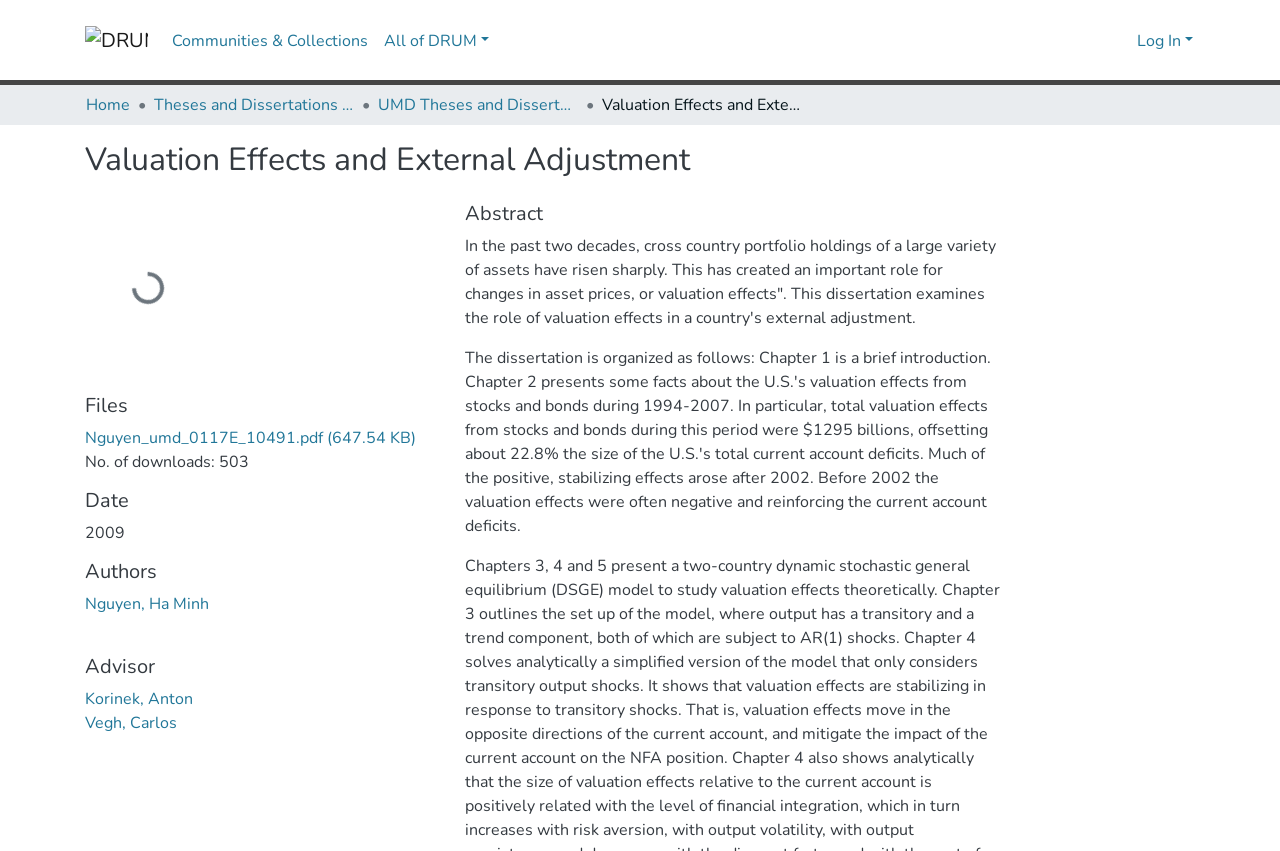Determine the bounding box coordinates of the target area to click to execute the following instruction: "Check the abstract of the dissertation."

[0.363, 0.277, 0.778, 0.387]